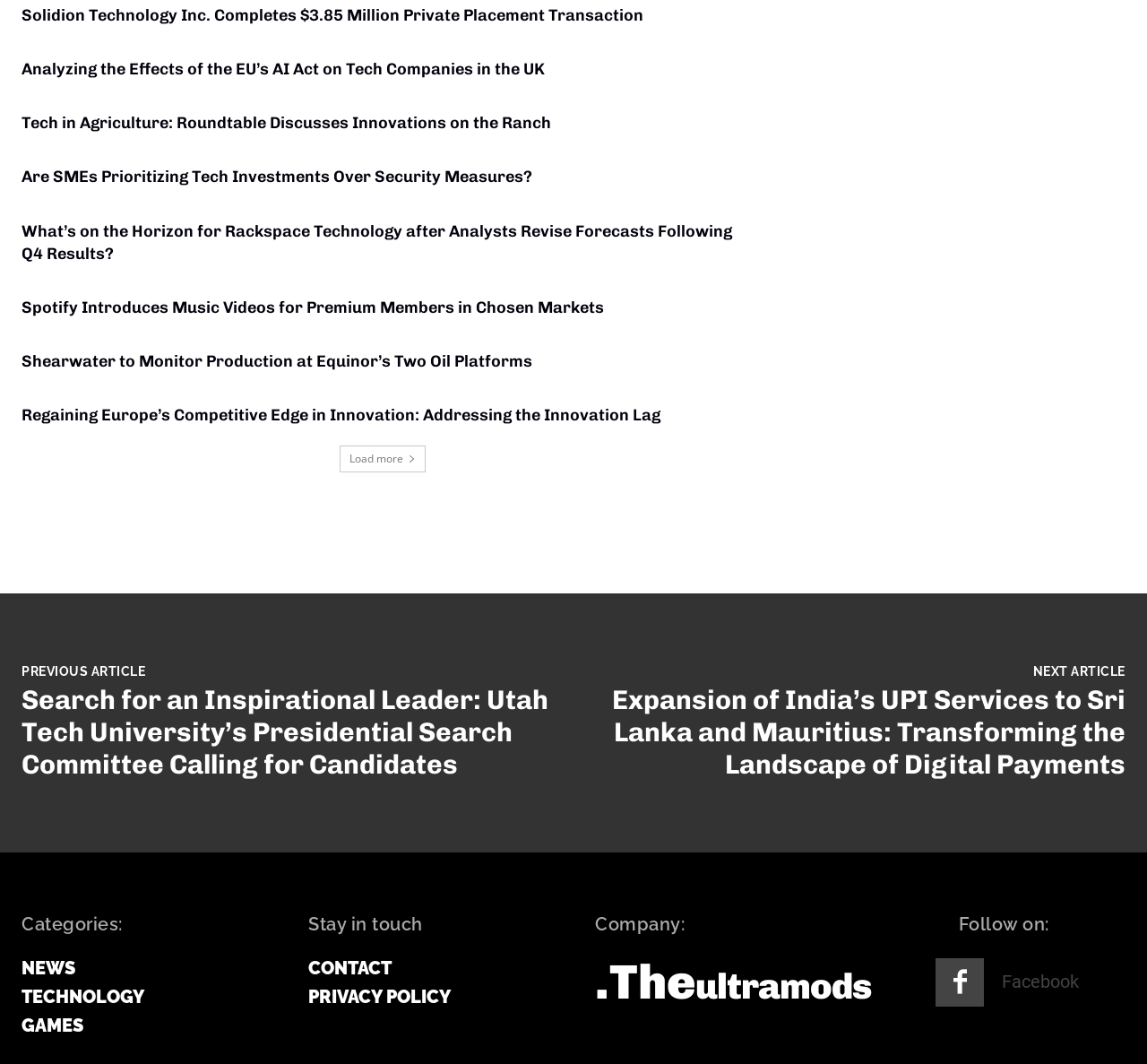Using the provided description Facebook, find the bounding box coordinates for the UI element. Provide the coordinates in (top-left x, top-left y, bottom-right x, bottom-right y) format, ensuring all values are between 0 and 1.

[0.866, 0.91, 0.948, 0.935]